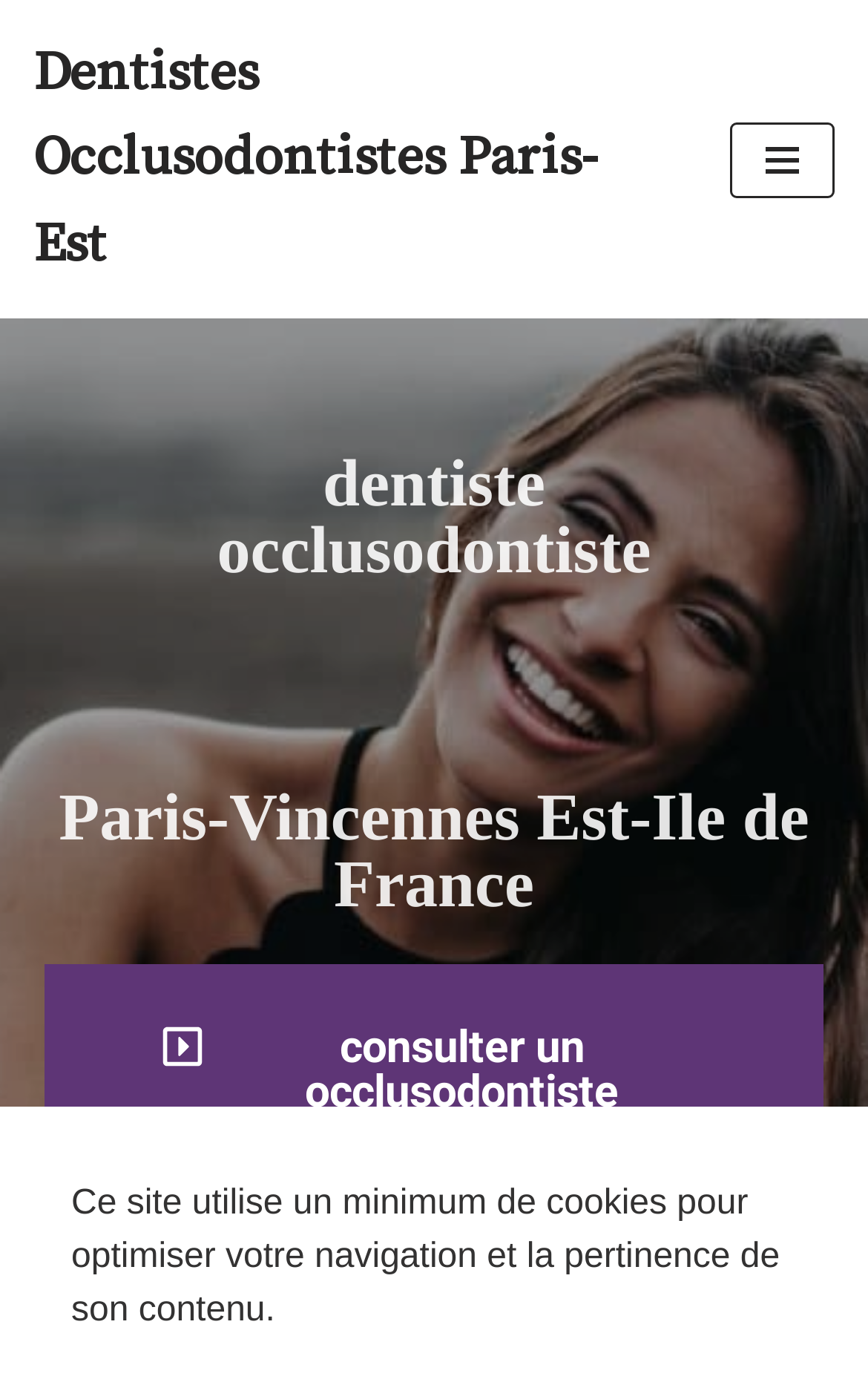What is the main topic of this website?
Refer to the image and answer the question using a single word or phrase.

Dentist Occlusodontist